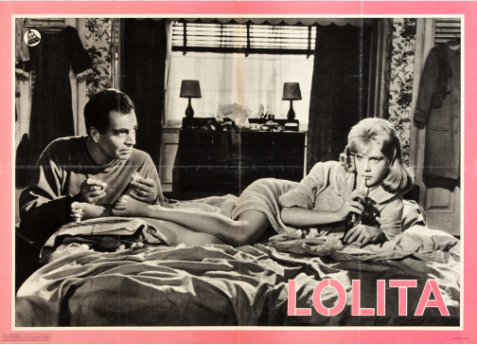Describe the image with as much detail as possible.

This evocative still from Stanley Kubrick's 1962 film "Lolita" captures a pivotal moment between the central characters, Humbert Humbert and Lolita. In the scene, Humbert, portrayed by James Mason, sits on the bed looking intently at Lolita, played by Sue Lyon, who lounges provocatively as she playfully sips a drink. Her gaze is both alluring and mischievous, a visual representation of the complex themes of obsession and desire that define the film.

The background hints at mid-20th century domestic life, with soft lighting illuminating the room and reminiscent decor that underscores the film’s setting. The image is framed with a pink border and prominently features the title "LOLITA," which emphasizes the controversial and provocative nature of the narrative. The dynamics between the characters are palpable, reflecting the intense psychological tension that pervades the story, making this image not only a representation of the film's aesthetic but also a symbol of its deeper, unsettling themes.